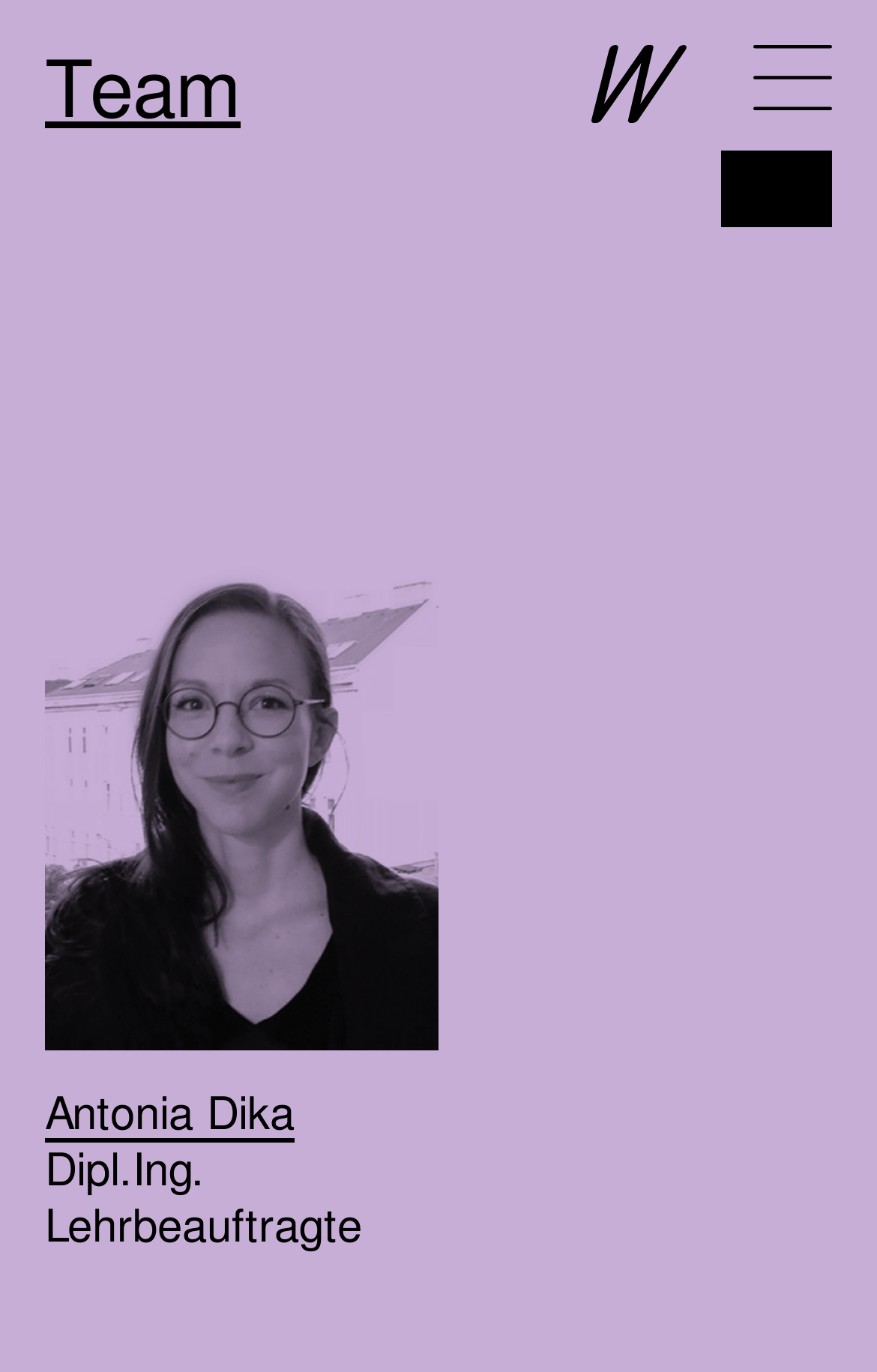Find the bounding box coordinates for the HTML element described in this sentence: "title="Menü öffnen"". Provide the coordinates as four float numbers between 0 and 1, in the format [left, top, right, bottom].

[0.86, 0.033, 0.949, 0.08]